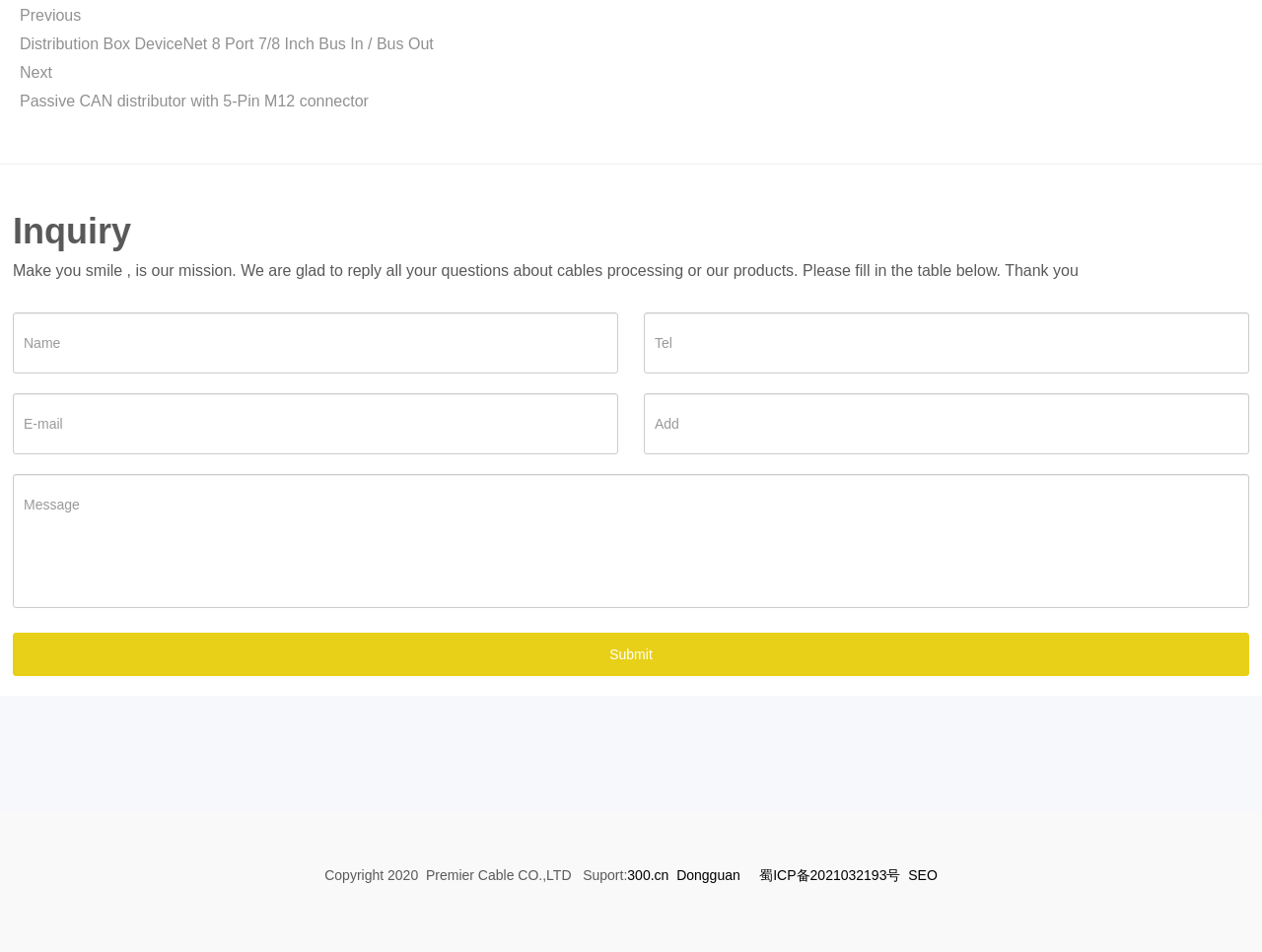Reply to the question with a brief word or phrase: How many links are there at the bottom of the webpage?

4